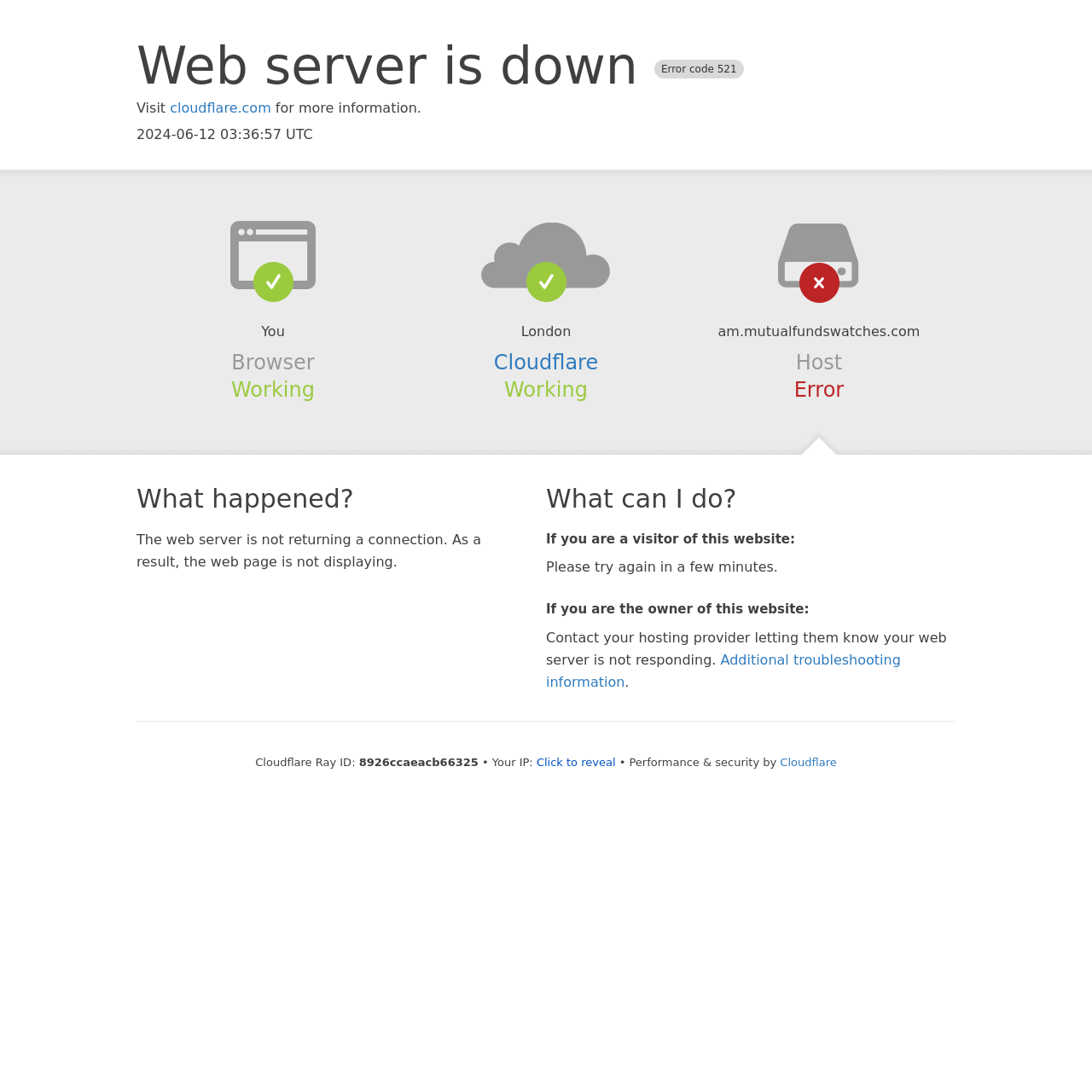Please determine the heading text of this webpage.

Web server is down Error code 521